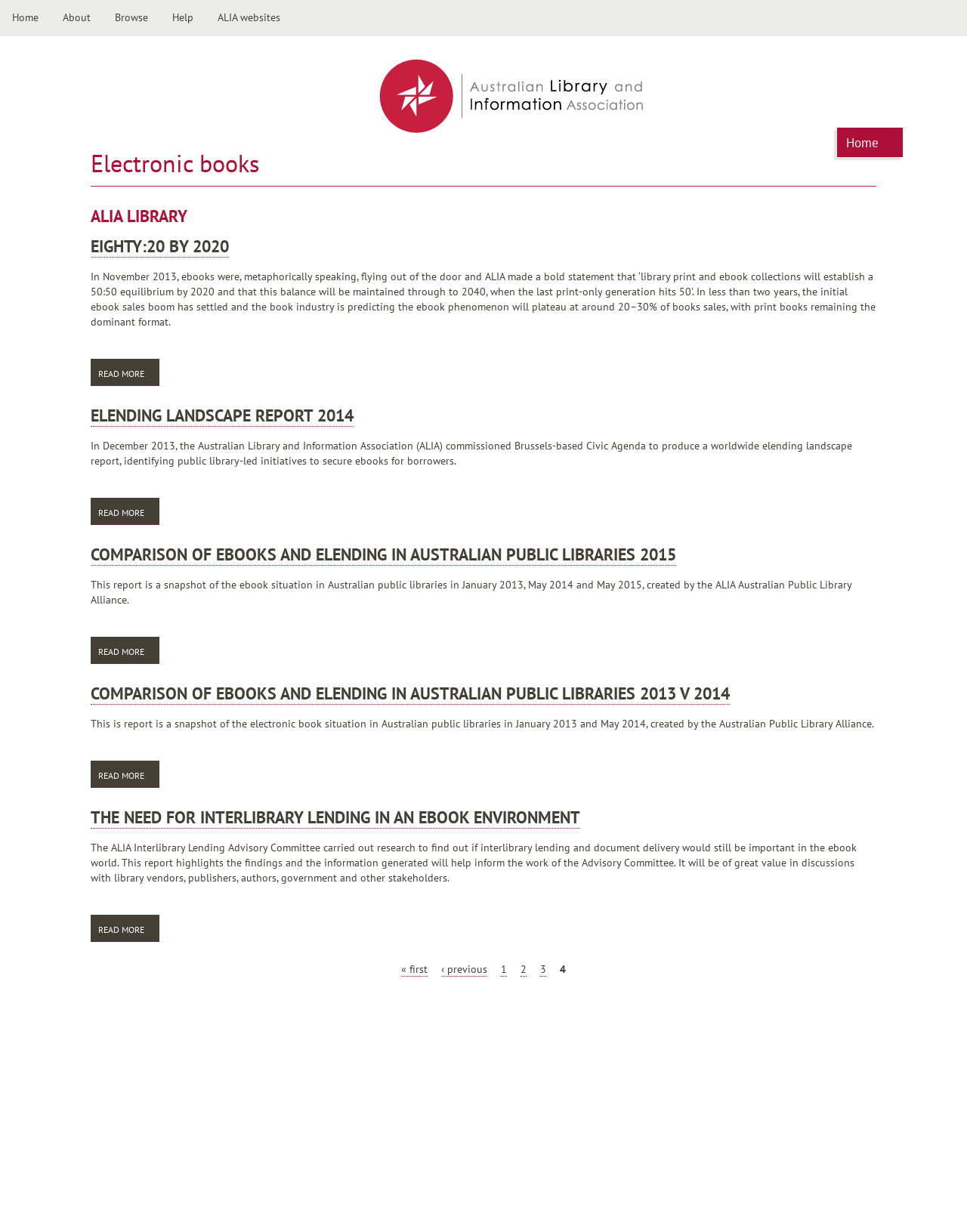Provide a one-word or brief phrase answer to the question:
How many pages are there in total?

At least 3